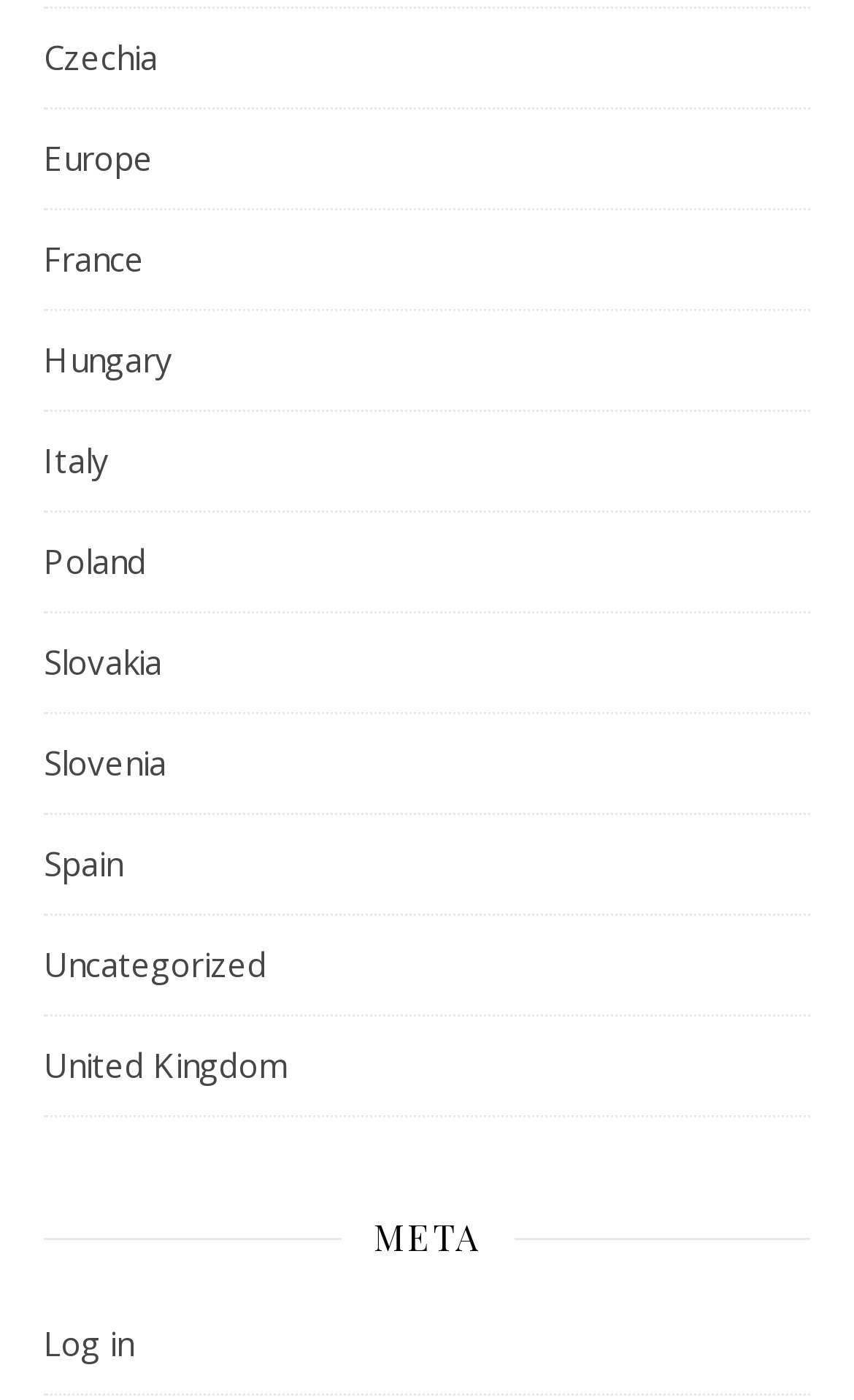Locate the bounding box coordinates of the area where you should click to accomplish the instruction: "Visit United Kingdom".

[0.051, 0.727, 0.336, 0.797]